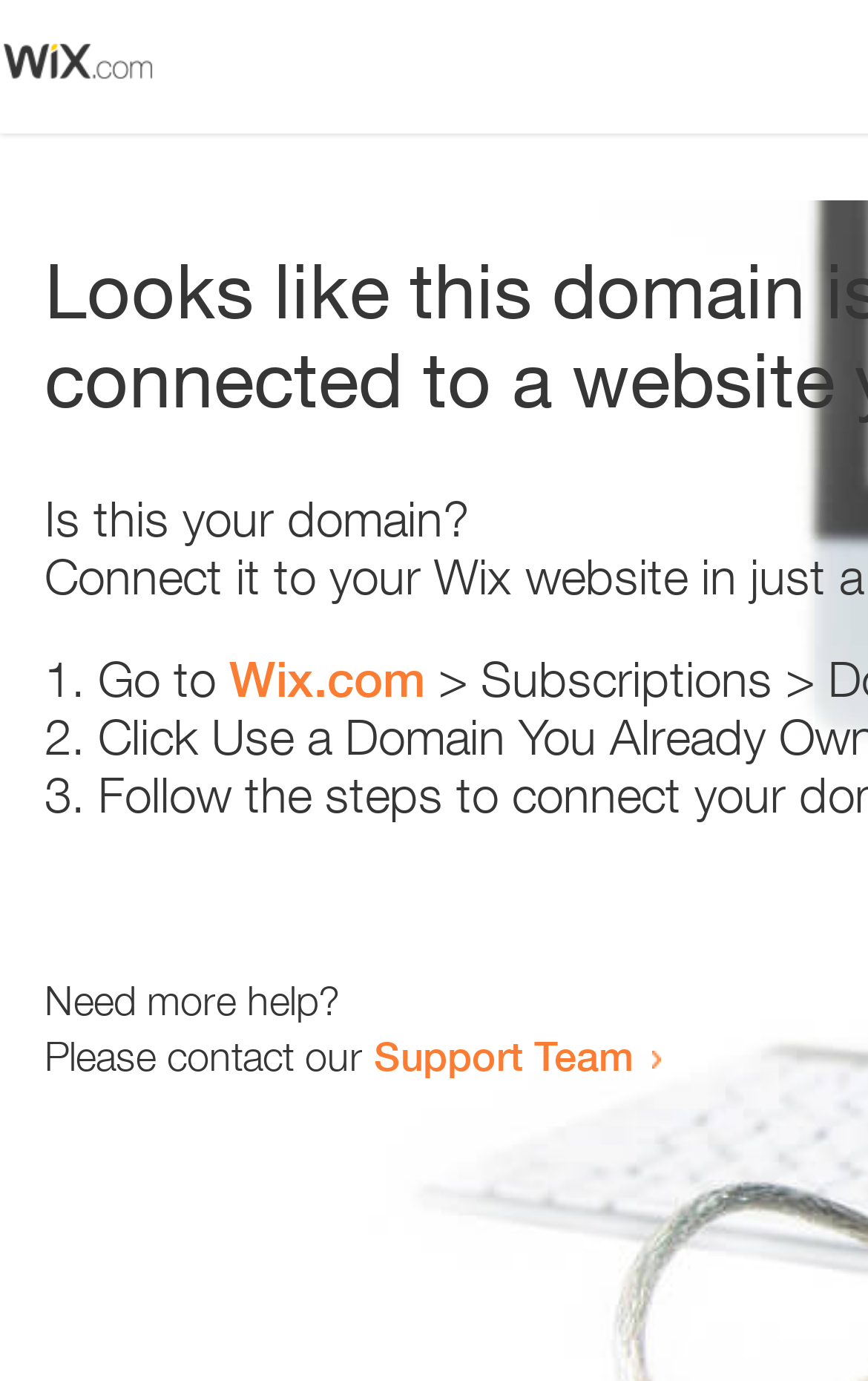Provide a thorough description of this webpage.

The webpage appears to be an error page, with a small image at the top left corner. Below the image, there is a question "Is this your domain?" in a prominent position. 

To the right of the question, there is a numbered list with three items. The first item starts with "1." and suggests going to "Wix.com". The second item starts with "2." and the third item starts with "3.", but their contents are not specified. 

Further down the page, there is a message "Need more help?" followed by a sentence "Please contact our Support Team" with a link to the Support Team.